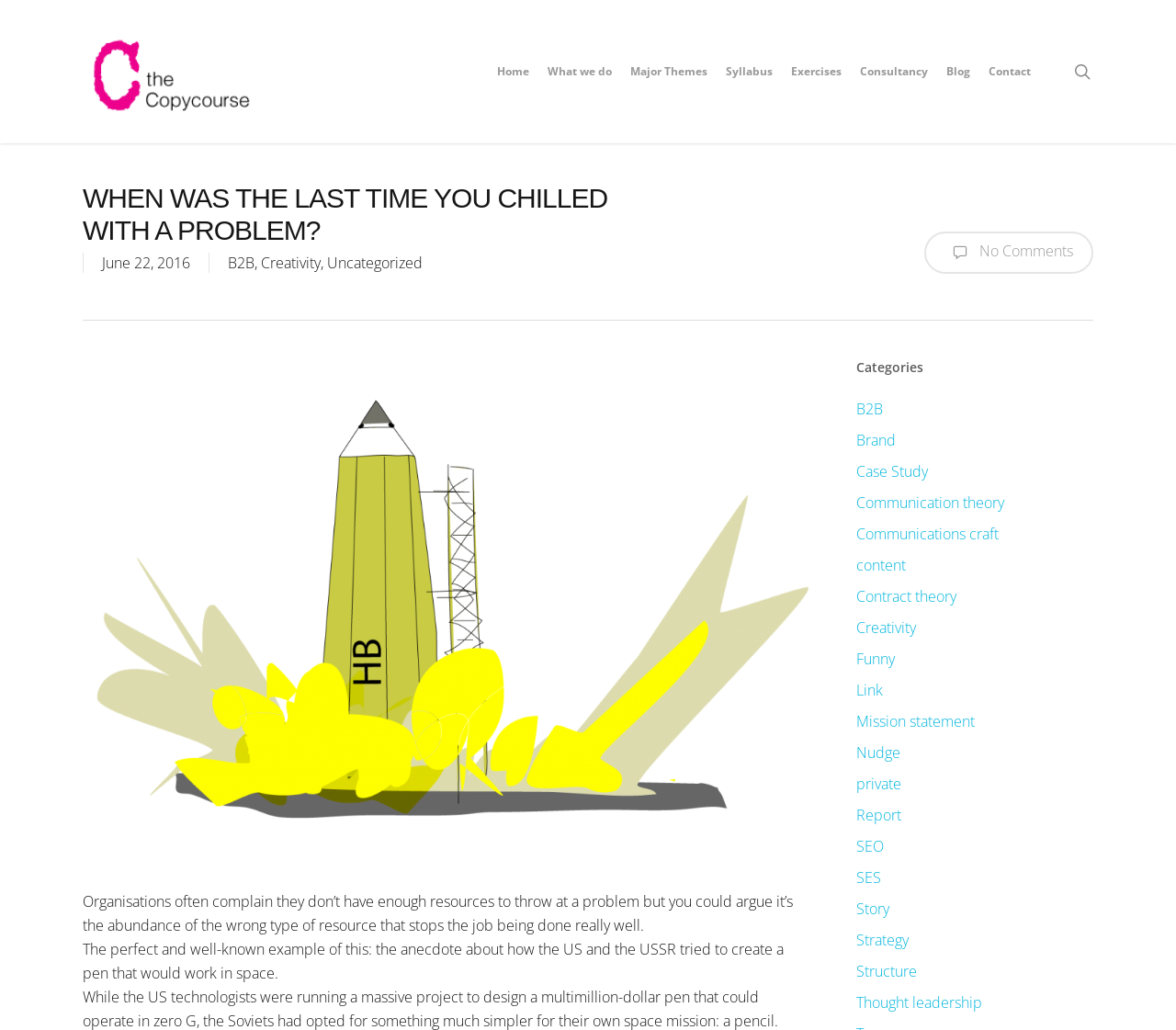Please locate the bounding box coordinates of the element that needs to be clicked to achieve the following instruction: "read the blog". The coordinates should be four float numbers between 0 and 1, i.e., [left, top, right, bottom].

[0.797, 0.062, 0.833, 0.077]